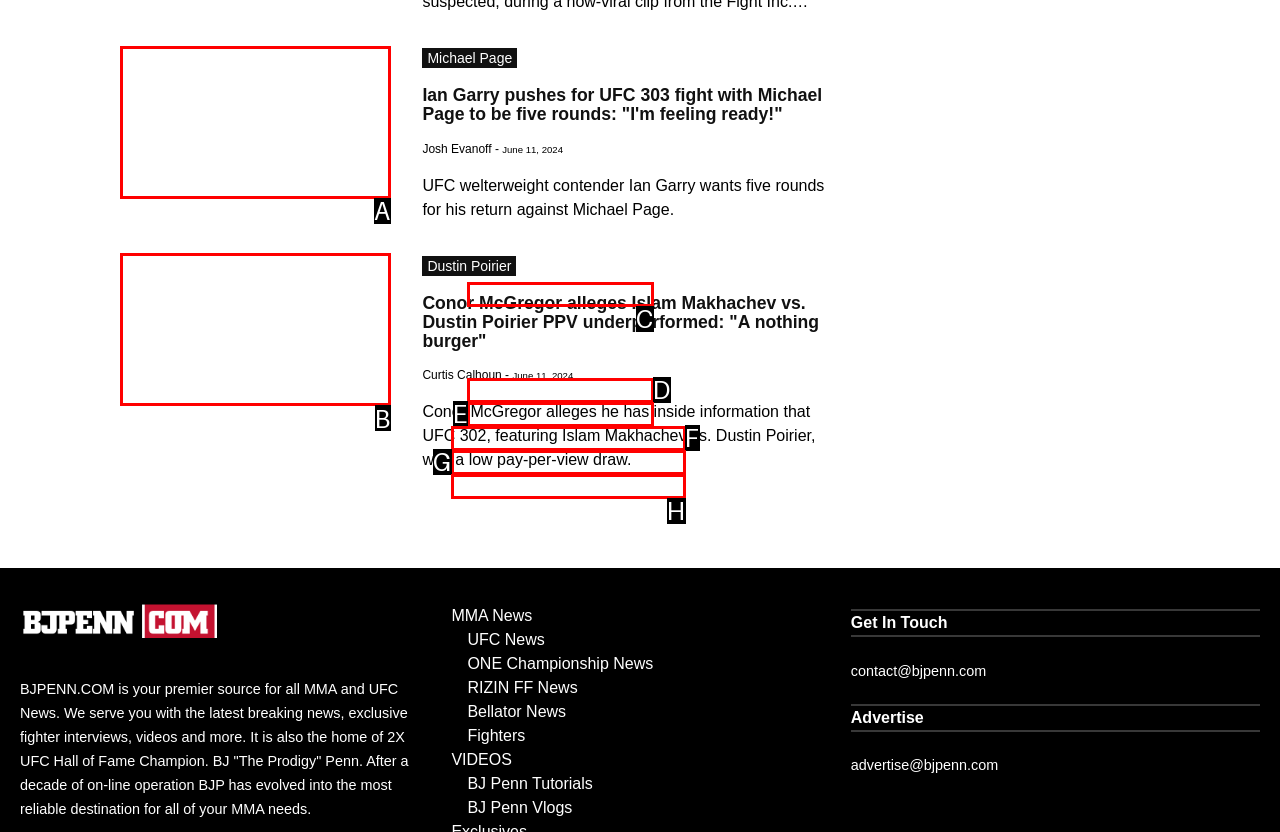Pinpoint the HTML element that fits the description: parent_node: Michael Page aria-label="Read More"
Answer by providing the letter of the correct option.

A